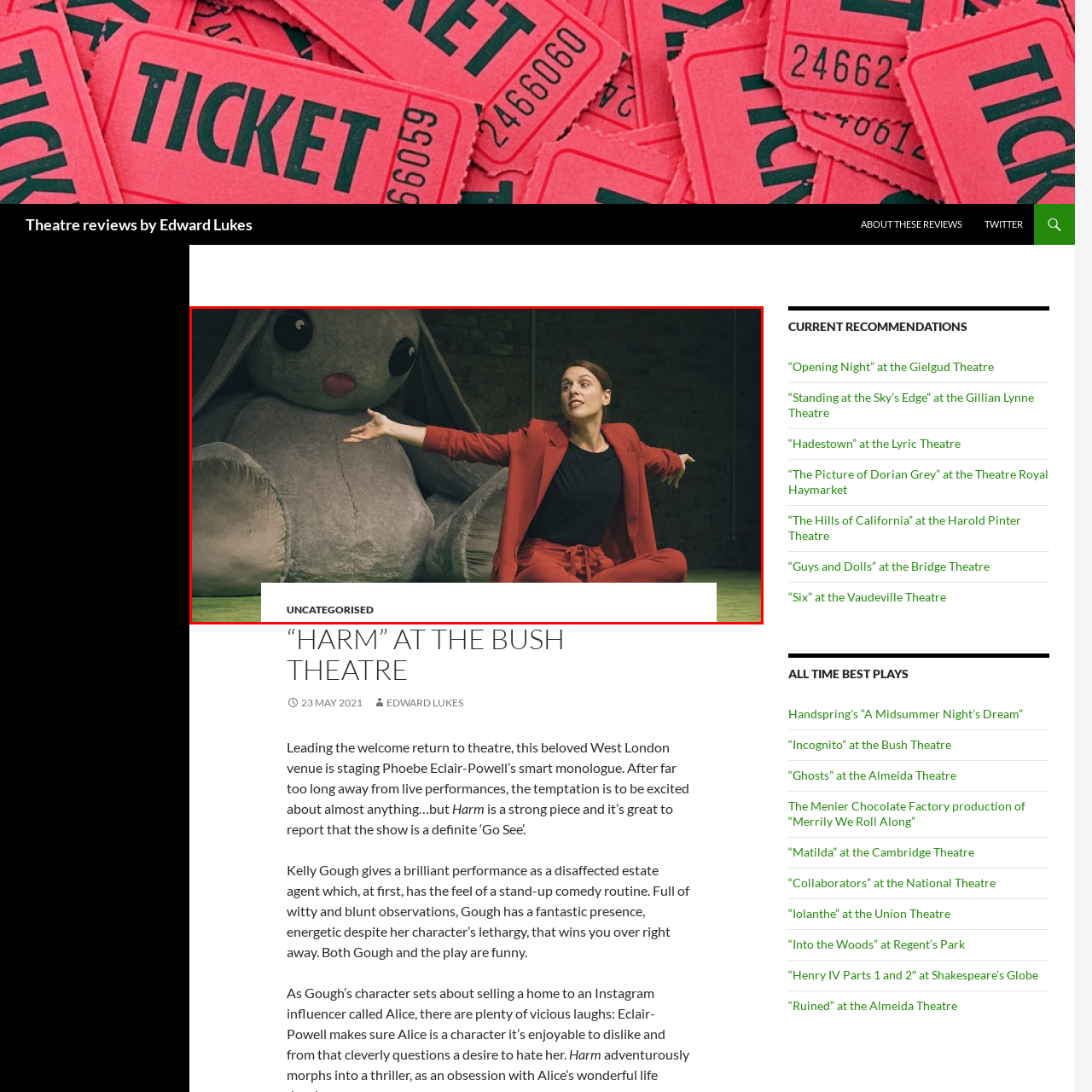Inspect the image outlined by the red box and answer the question using a single word or phrase:
What is behind the actress?

A large plush rabbit